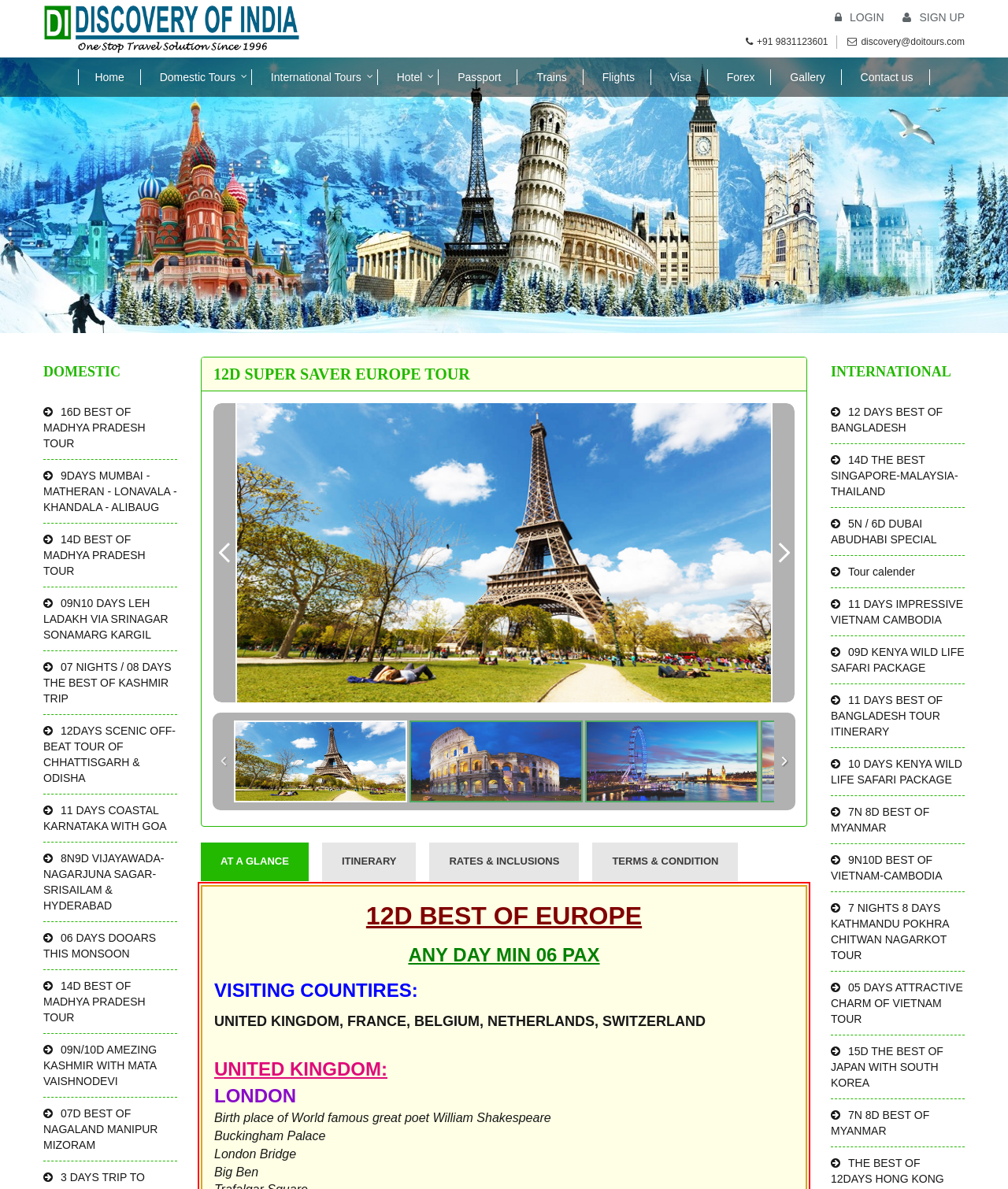Illustrate the webpage's structure and main components comprehensively.

The webpage is titled "DISCOVERY OF INDIA" and features a prominent banner image at the top. Below the banner, there are several links to different sections of the website, including "Home", "Domestic Tours", "International Tours", "Hotel", "Passport", "Trains", "Flights", "Visa", "Forex", "Gallery", and "Contact us". These links are arranged horizontally across the page.

To the left of the links, there is a section dedicated to domestic tours, with a heading "DOMESTIC" and several links to specific tour packages, such as "16D BEST OF MADHYA PRADESH TOUR" and "07 NIGHTS / 08 DAYS THE BEST OF KASHMIR TRIP". These links are arranged vertically and are accompanied by a small icon.

On the right side of the page, there is a section dedicated to international tours, with a heading "INTERNATIONAL" and several links to specific tour packages, such as "12 DAYS BEST OF BANGLADESH" and "15D THE BEST OF JAPAN WITH SOUTH KOREA". These links are also arranged vertically and are accompanied by a small icon.

In the middle of the page, there is a section featuring a large image with links to navigate to the previous or next image. Below the image, there are several links to different sections of the tour package, including "AT A GLANCE", "ITINERARY", "RATES & INCLUSIONS", and "TERMS & CONDITION".

At the top right corner of the page, there are links to "LOGIN" and "SIGN UP", as well as a phone number and email address.